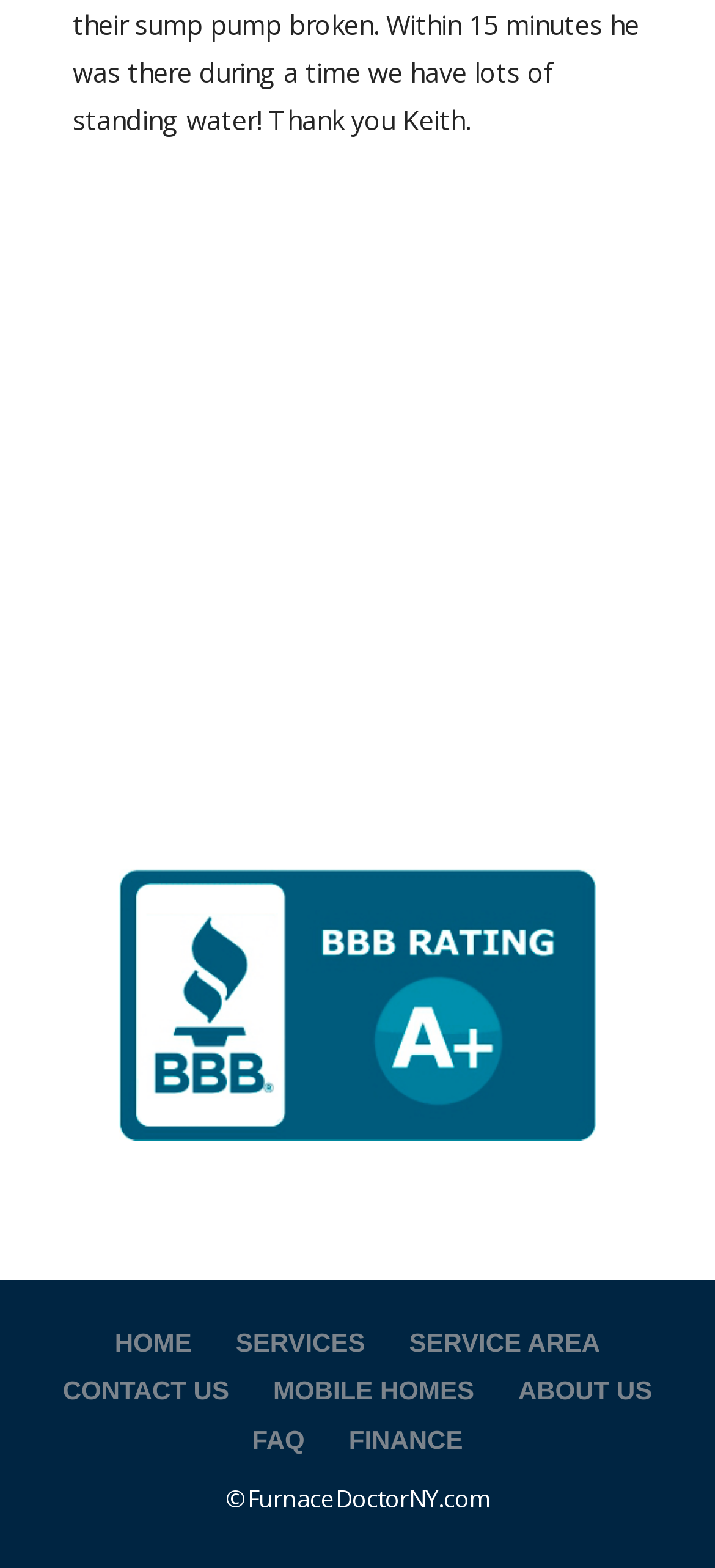What is the copyright information?
Based on the screenshot, answer the question with a single word or phrase.

FurnaceDoctorNY.com